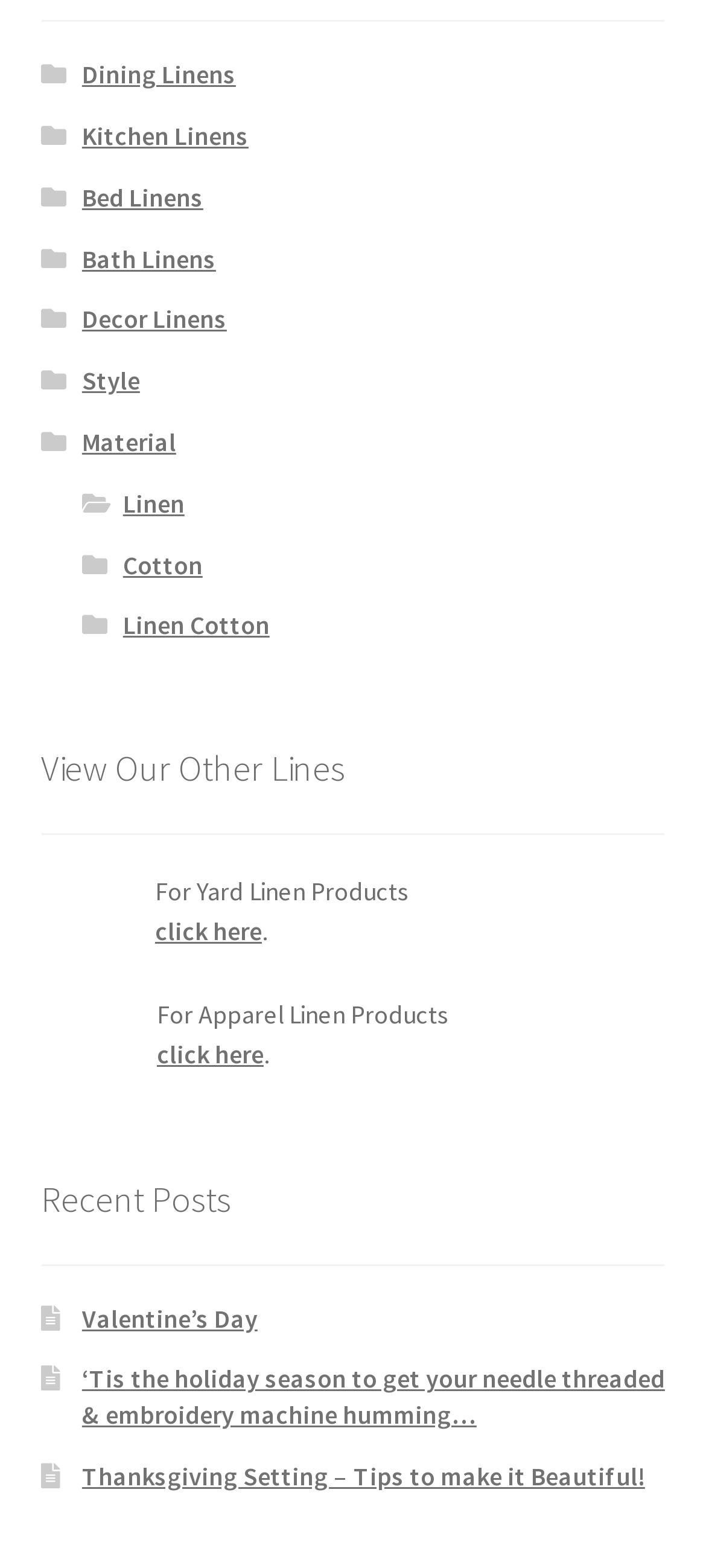Answer briefly with one word or phrase:
What is the topic of the second recent post?

Holiday season